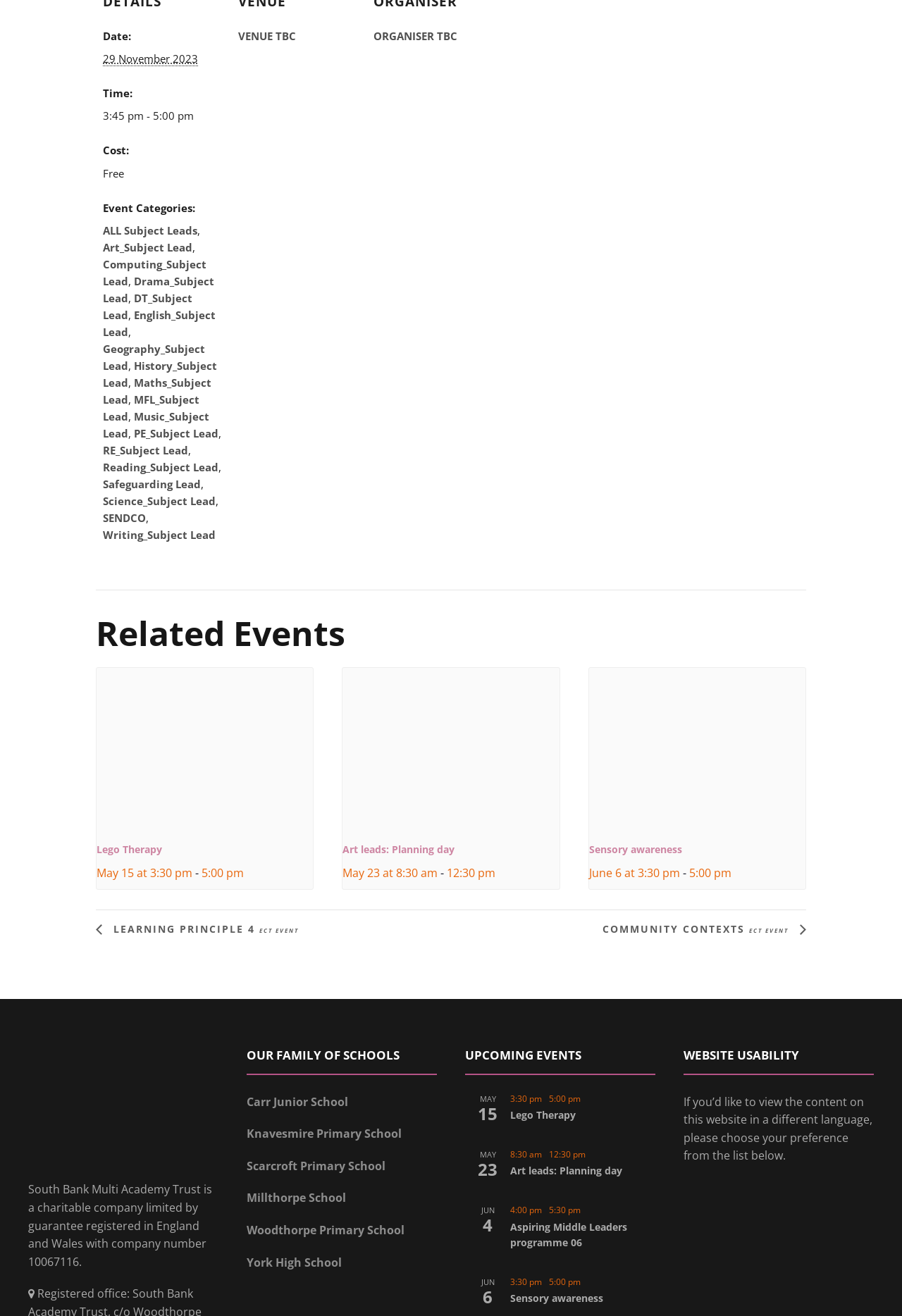With reference to the image, please provide a detailed answer to the following question: What is the cost of the event?

The cost of the event can be found in the description list detail section, where it is written as 'Free'.